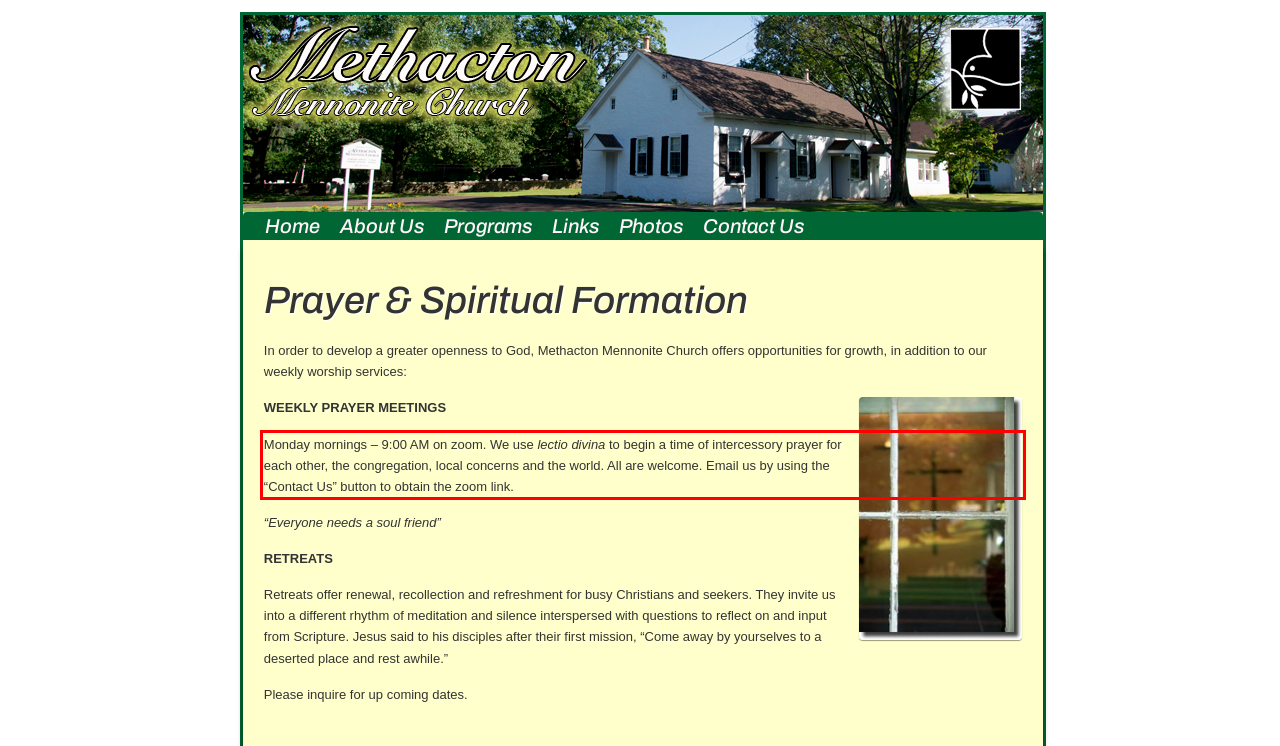Analyze the screenshot of the webpage and extract the text from the UI element that is inside the red bounding box.

Monday mornings – 9:00 AM on zoom. We use lectio divina to begin a time of intercessory prayer for each other, the congregation, local concerns and the world. All are welcome. Email us by using the “Contact Us” button to obtain the zoom link.